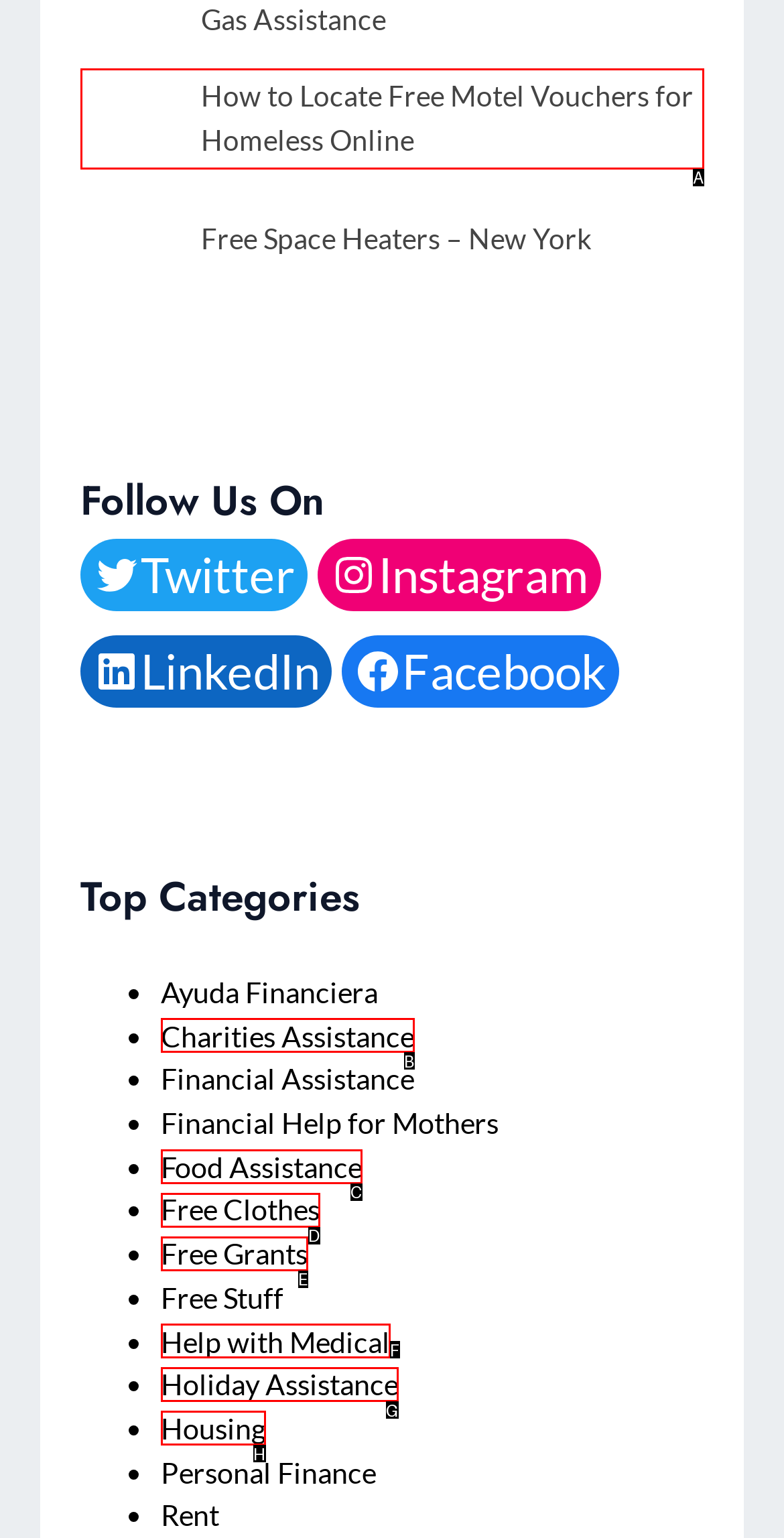Based on the element description: Help with Medical, choose the HTML element that matches best. Provide the letter of your selected option.

F